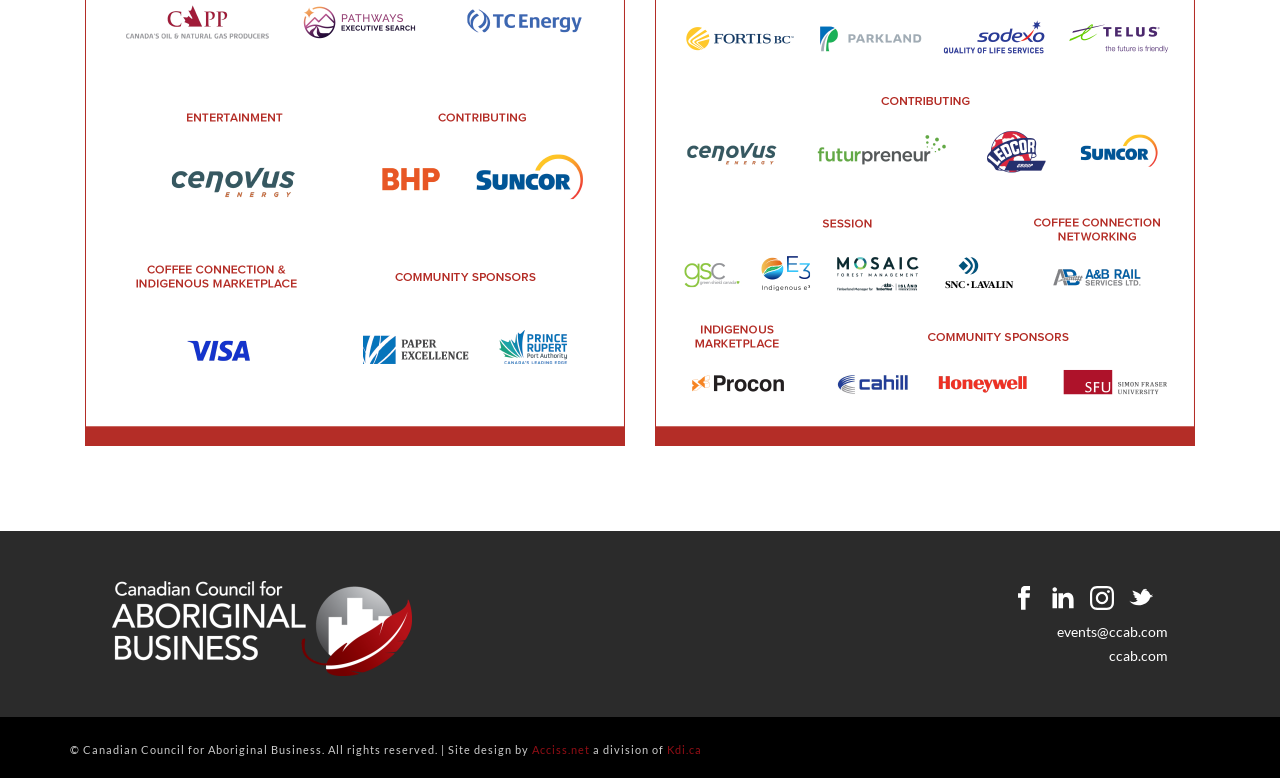Please find and report the bounding box coordinates of the element to click in order to perform the following action: "Follow Us on linkedin". The coordinates should be expressed as four float numbers between 0 and 1, in the format [left, top, right, bottom].

[0.821, 0.754, 0.84, 0.787]